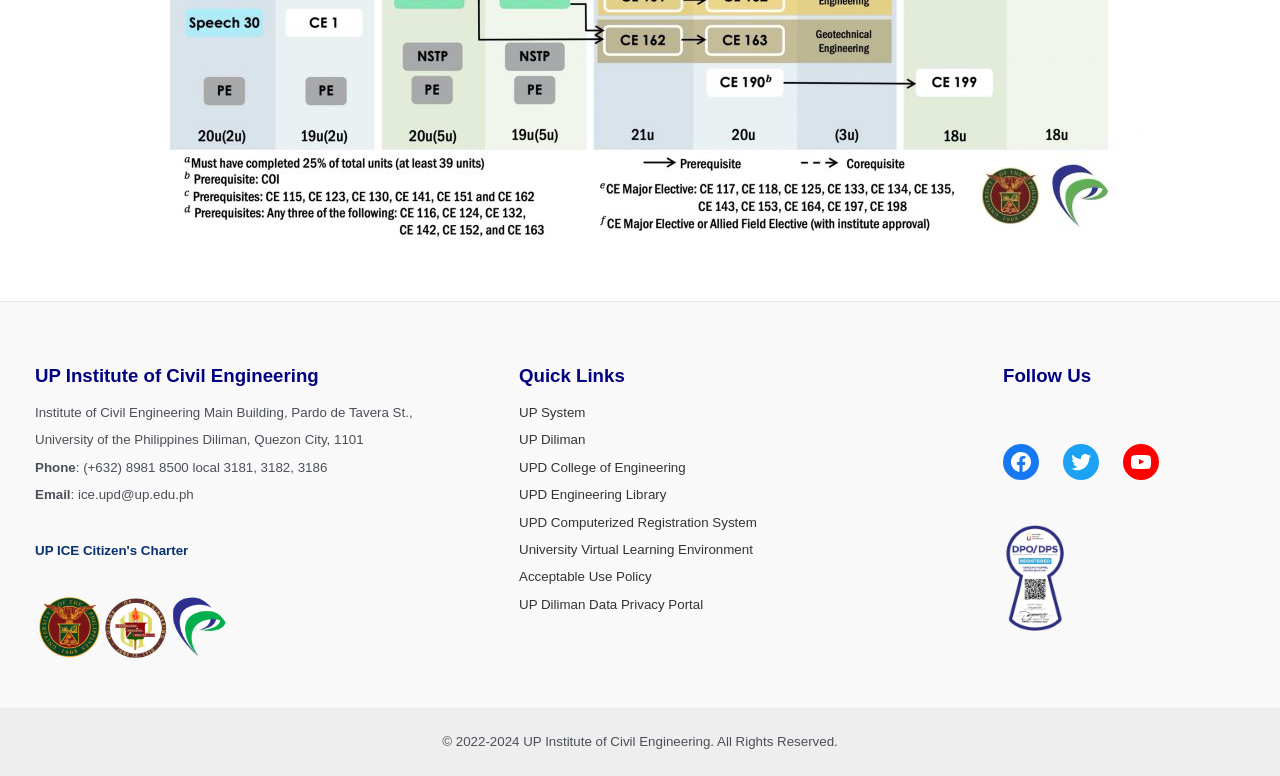What is the email address of the institute?
Look at the image and respond to the question as thoroughly as possible.

The question asks for the email address of the institute, which can be found in the StaticText element ': ice.upd@up.edu.ph' with bounding box coordinates [0.055, 0.628, 0.151, 0.647].